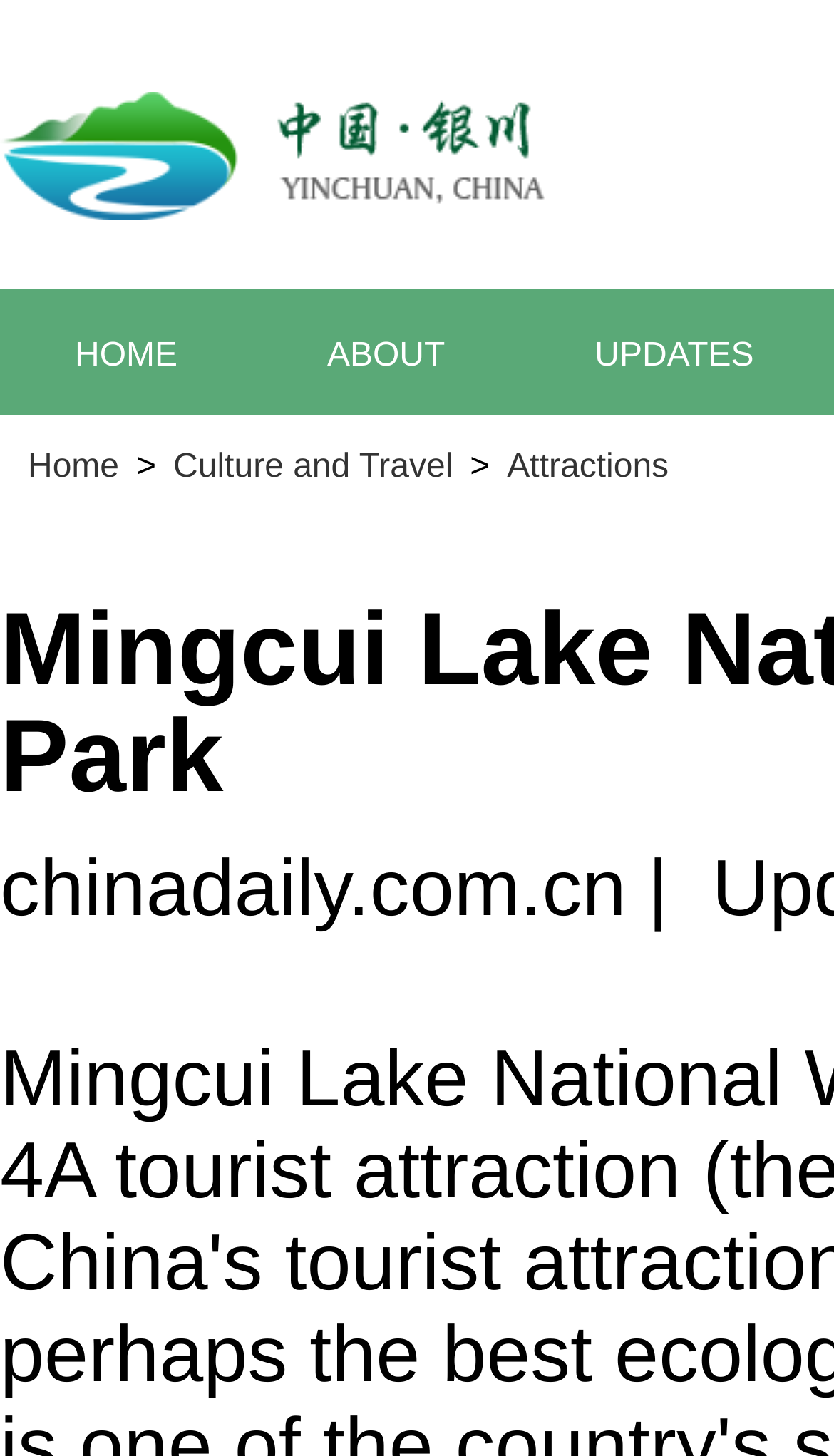What is the second link in the secondary navigation menu?
Look at the screenshot and respond with a single word or phrase.

Culture and Travel